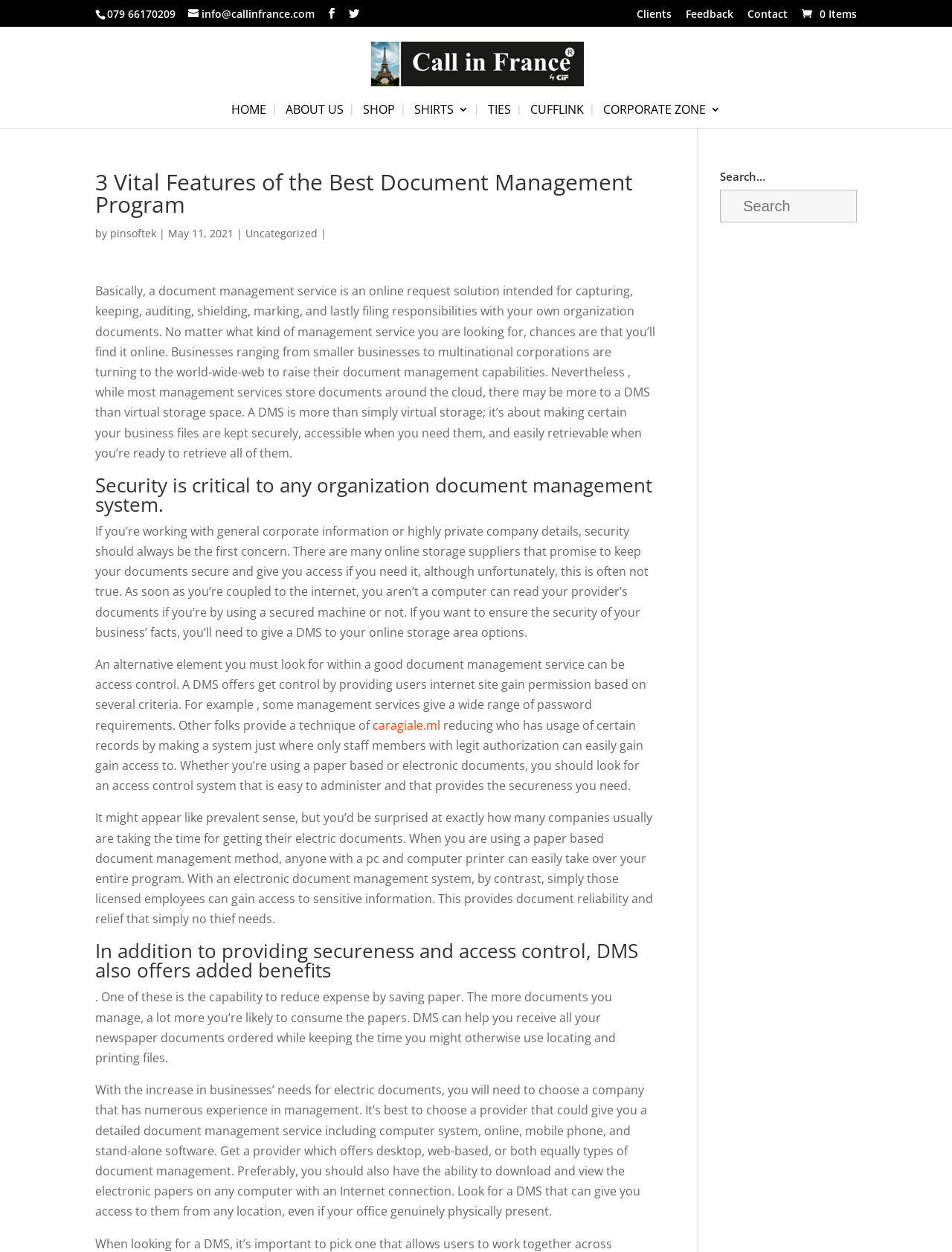Identify the bounding box coordinates of the region that needs to be clicked to carry out this instruction: "Contact us". Provide these coordinates as four float numbers ranging from 0 to 1, i.e., [left, top, right, bottom].

[0.785, 0.007, 0.827, 0.021]